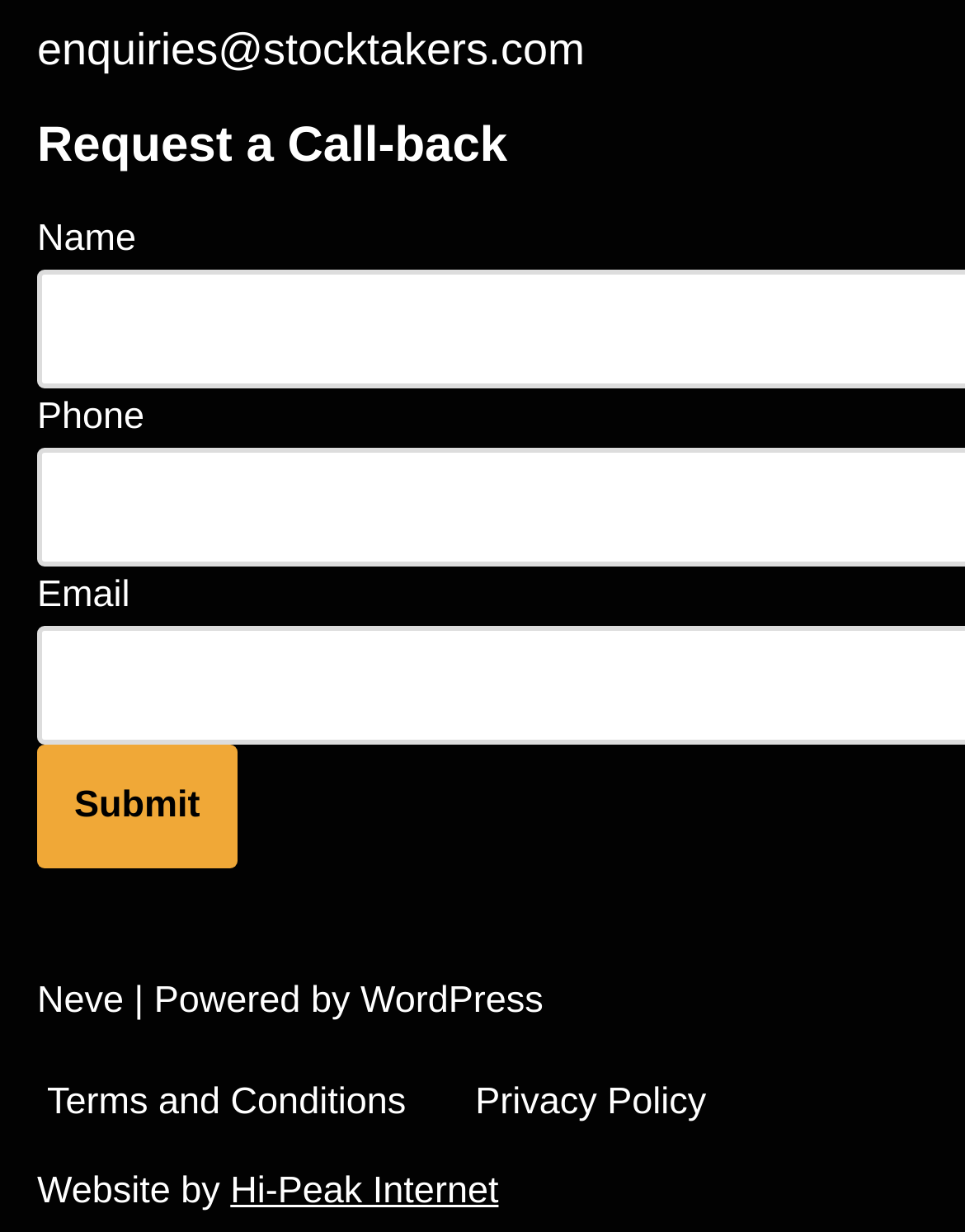What is the last element at the bottom of the webpage?
Please provide a comprehensive answer based on the information in the image.

The last element at the bottom of the webpage is the text 'Website by Hi-Peak Internet', which is located below the footer menu and has a y2 coordinate of 0.984.